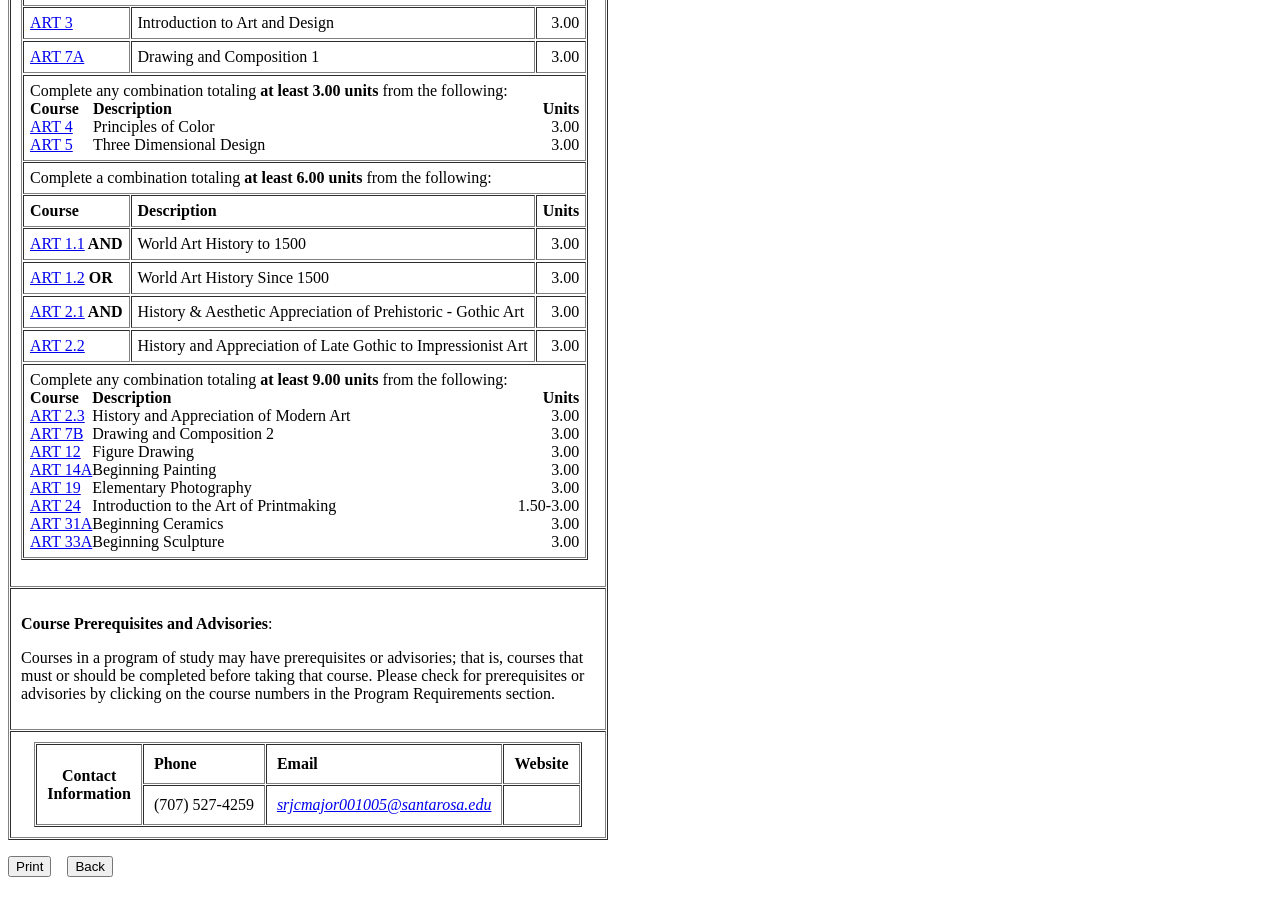Give a concise answer using only one word or phrase for this question:
How many units are required to complete a combination of courses?

9.00